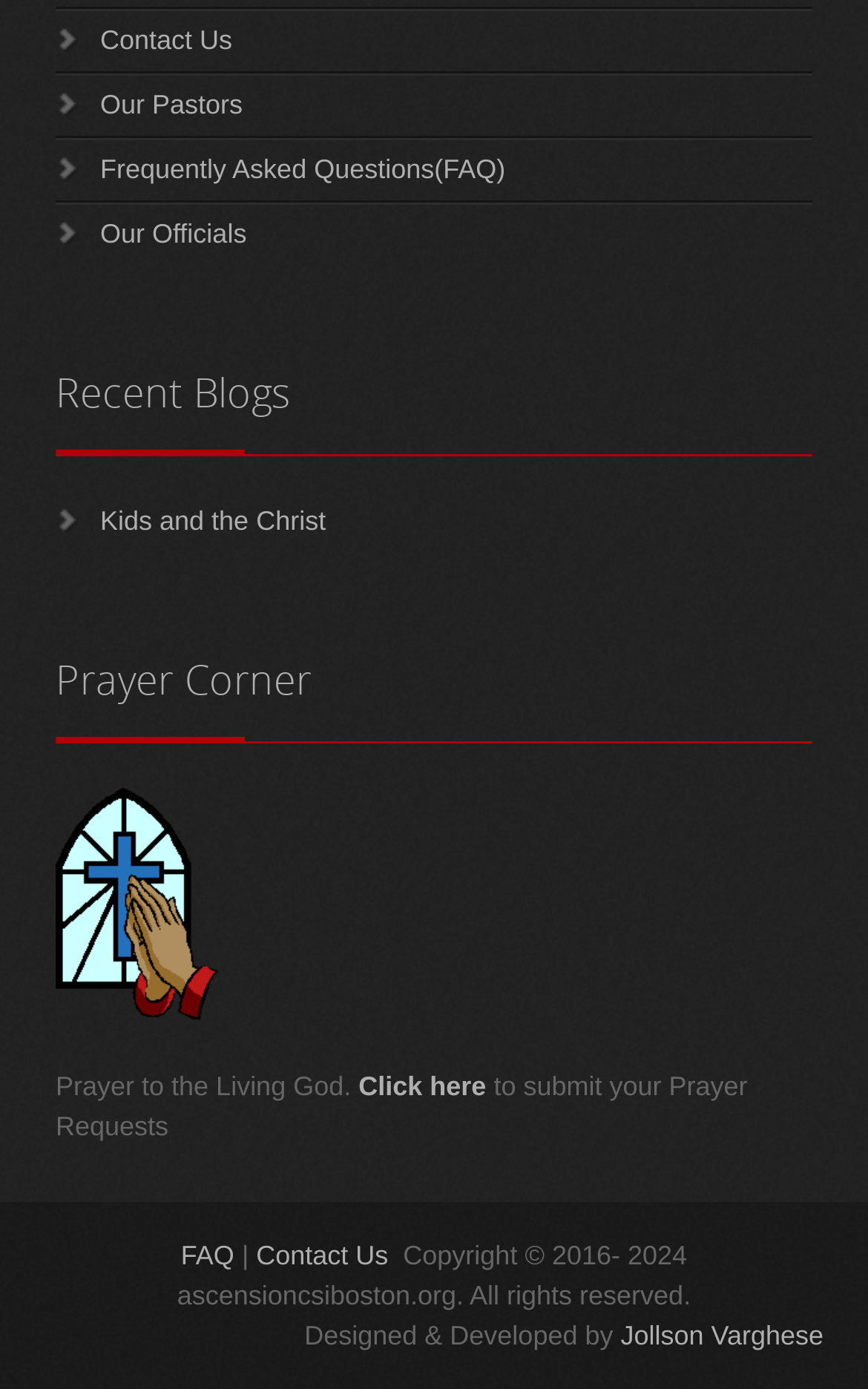Find the UI element described as: "FAQ" and predict its bounding box coordinates. Ensure the coordinates are four float numbers between 0 and 1, [left, top, right, bottom].

[0.208, 0.892, 0.279, 0.915]